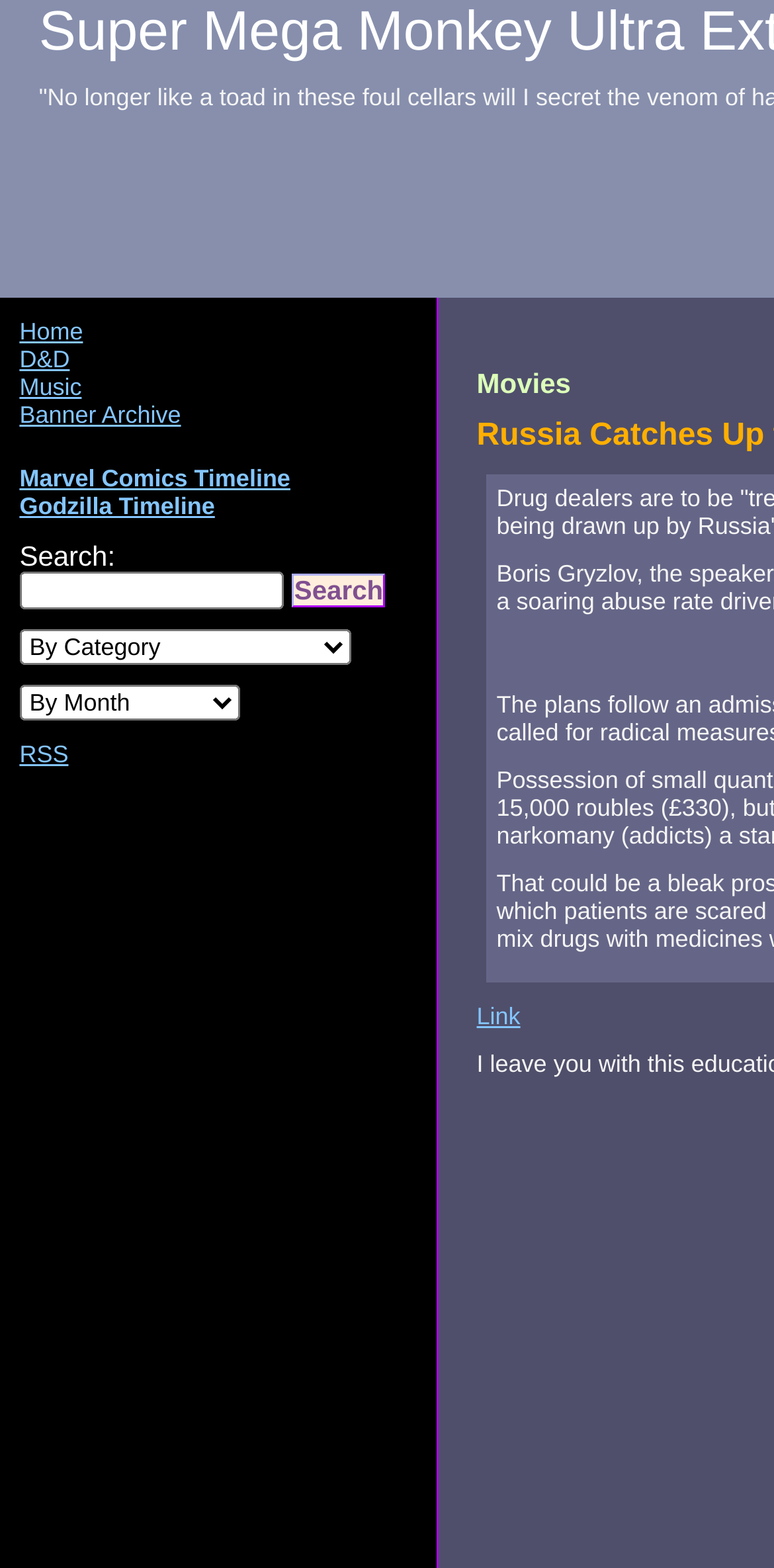Summarize the webpage with a detailed and informative caption.

The webpage is titled "SuperMegaMonkey: Movies: June 2011 Archives". At the top left, there are six links: "Home", "D&D", "Music", "Banner Archive", "Marvel Comics Timeline", and "Godzilla Timeline", arranged vertically in a column. 

To the right of these links, there is a search bar consisting of a label "Search:", a text box, and a "Search" button. The search bar is positioned slightly below the middle of the webpage.

Below the search bar, there are two combo boxes, one below the other. Further down, there is a link "RSS" at the bottom left. 

At the bottom right, there is a single link "Link".